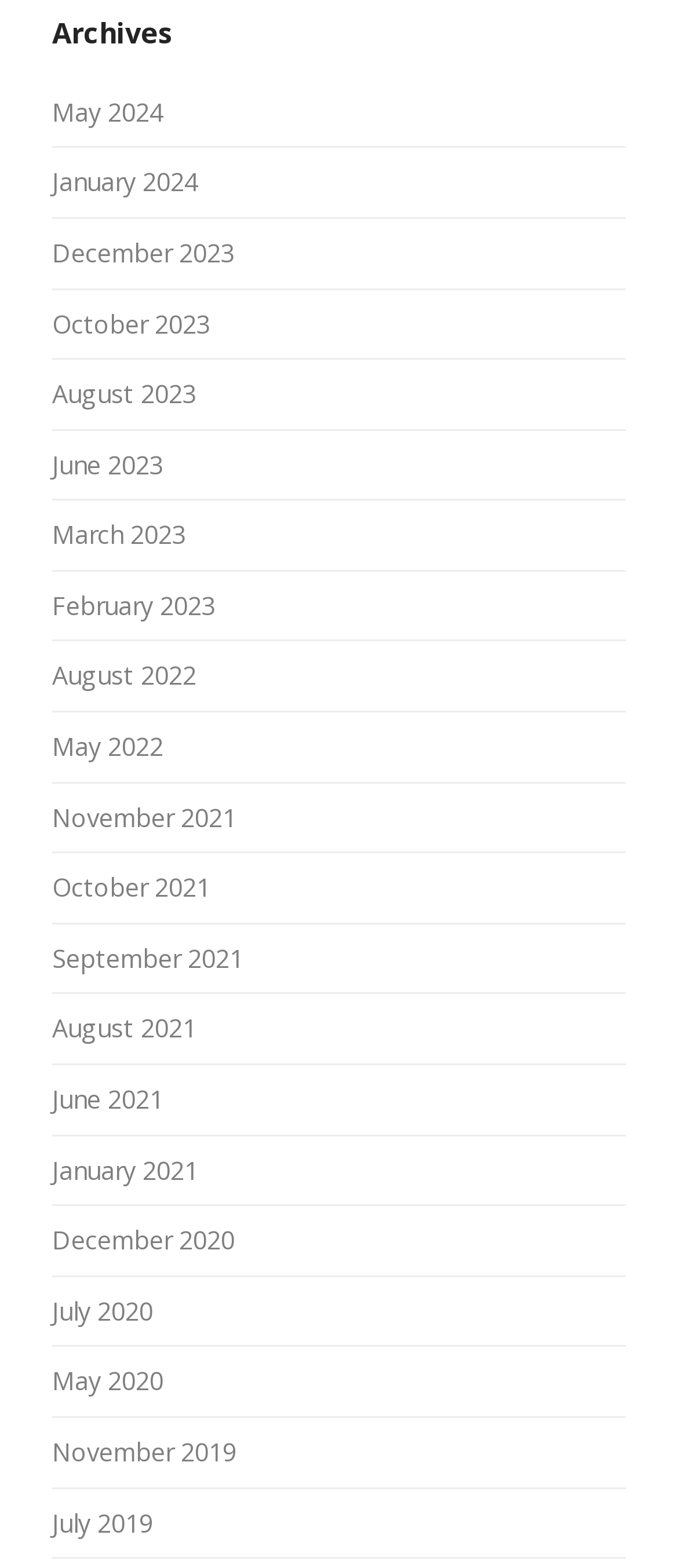Determine the bounding box coordinates of the clickable element to complete this instruction: "view archives for May 2024". Provide the coordinates in the format of four float numbers between 0 and 1, [left, top, right, bottom].

[0.077, 0.061, 0.241, 0.082]